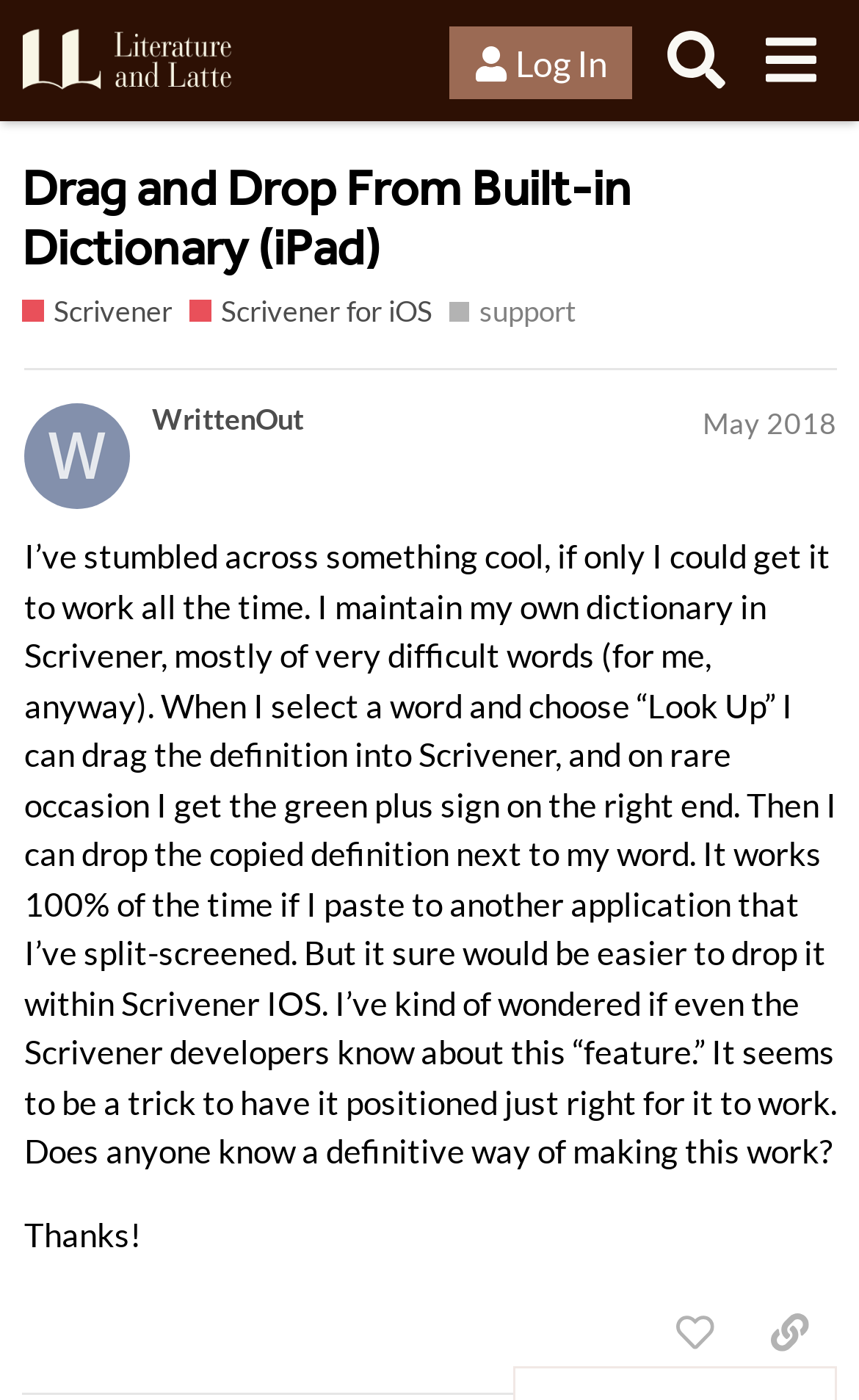Using the provided description: "Scrivener", find the bounding box coordinates of the corresponding UI element. The output should be four float numbers between 0 and 1, in the format [left, top, right, bottom].

[0.026, 0.208, 0.201, 0.239]